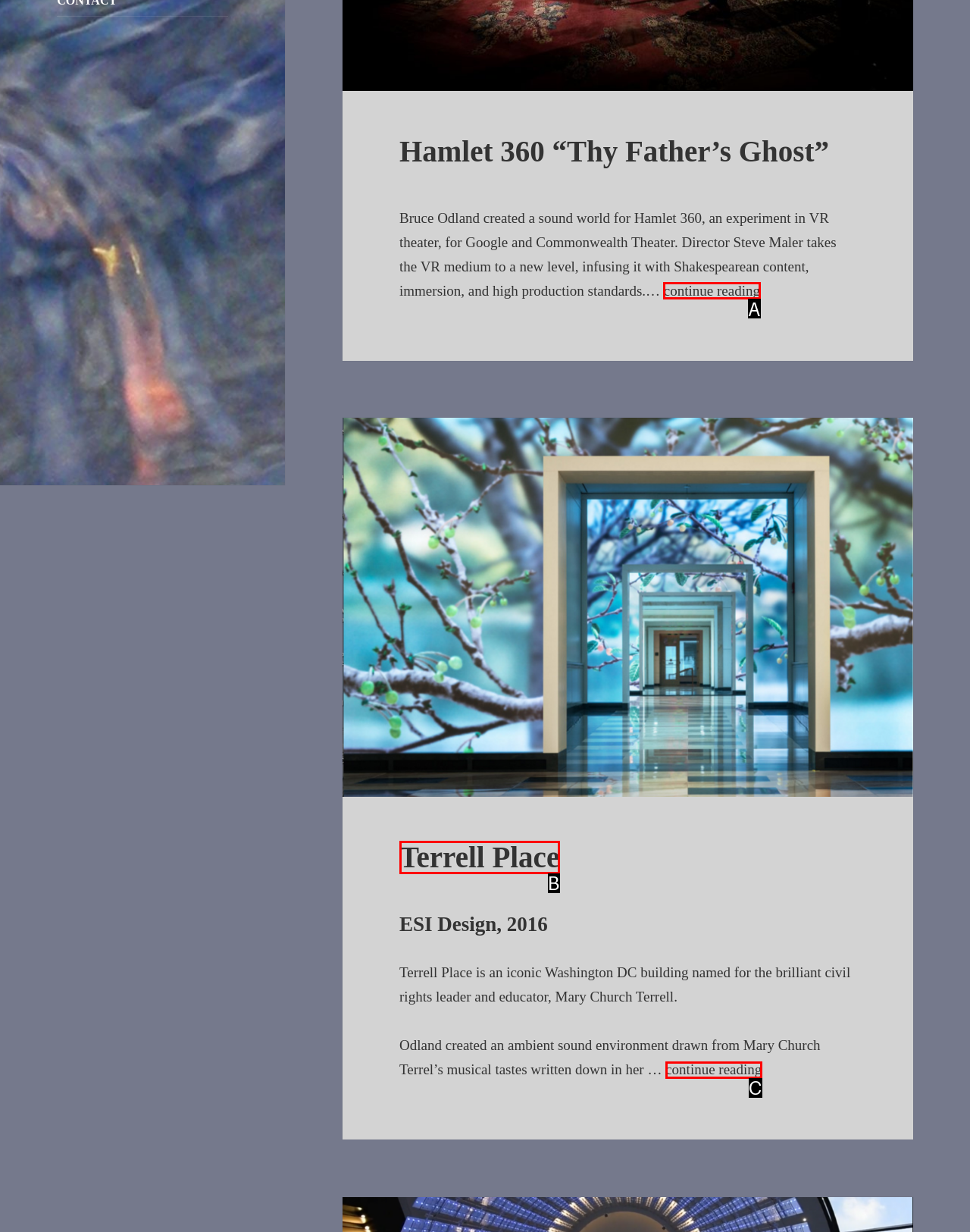Given the description: continue reading, identify the HTML element that corresponds to it. Respond with the letter of the correct option.

A